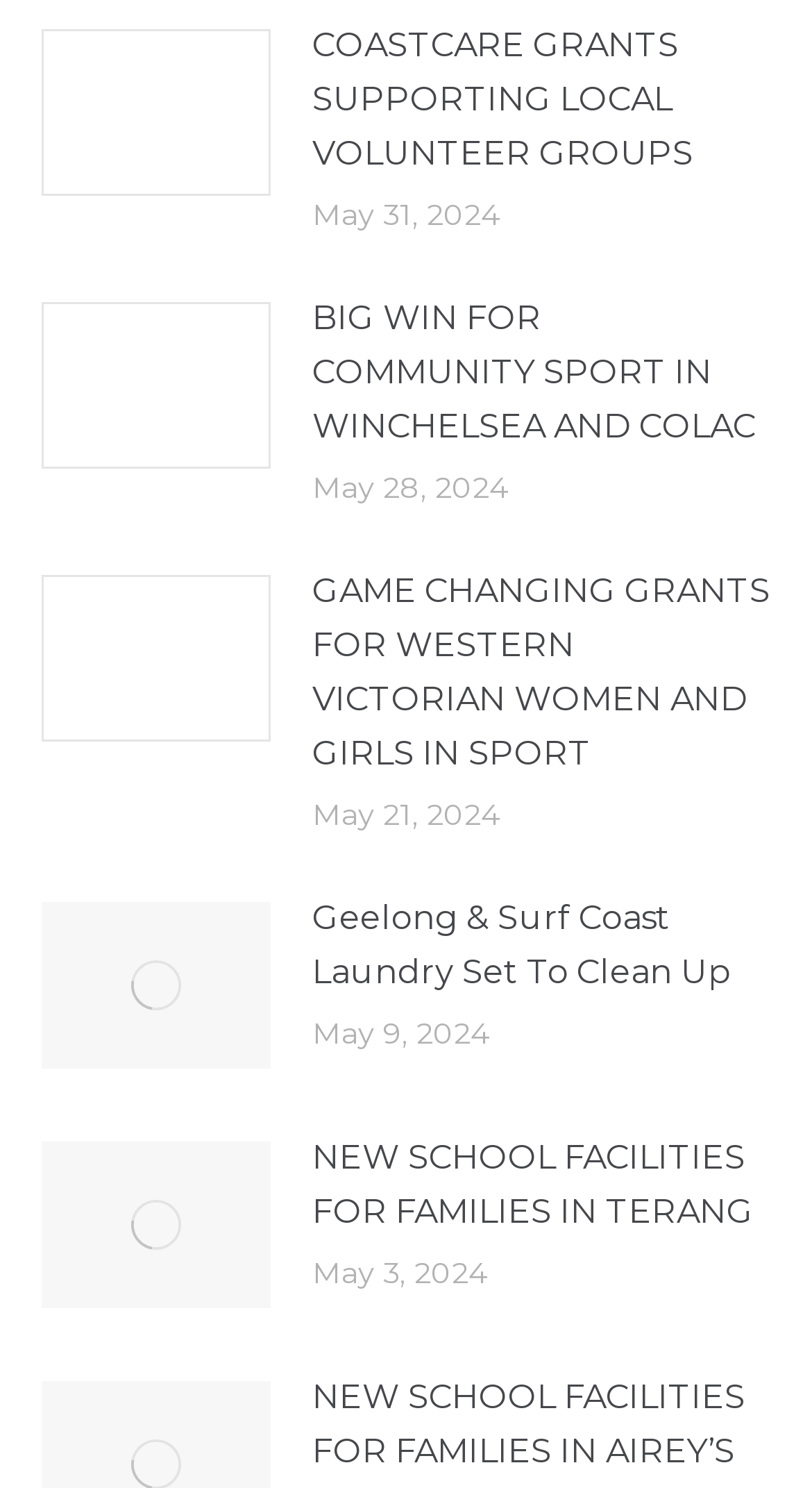Look at the image and write a detailed answer to the question: 
What is the date of the first article?

I found the date of the first article by looking at the time element within the first article element, which contains the static text 'May 31, 2024'.